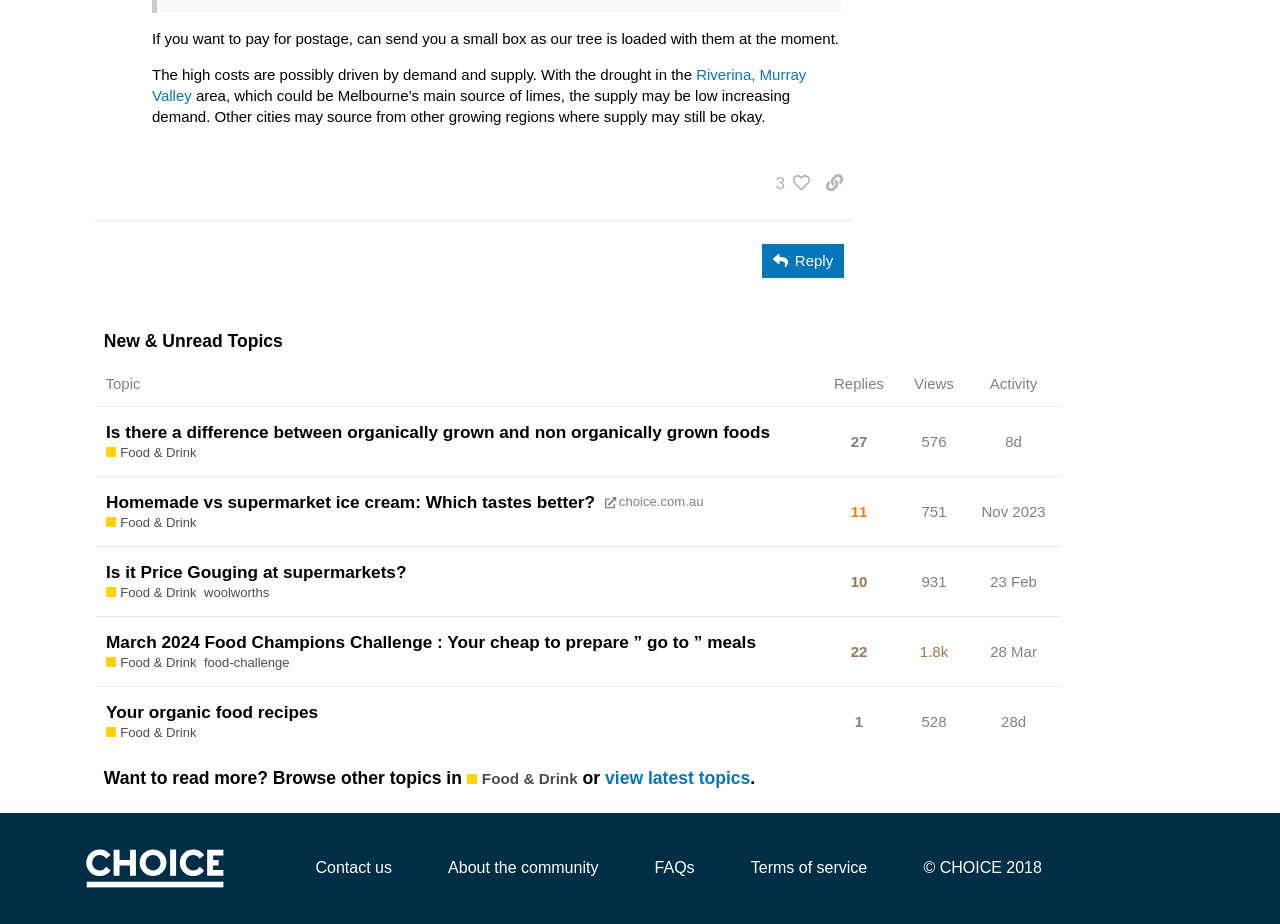What is the purpose of the 'Reply' button?
Relying on the image, give a concise answer in one word or a brief phrase.

To respond to a post